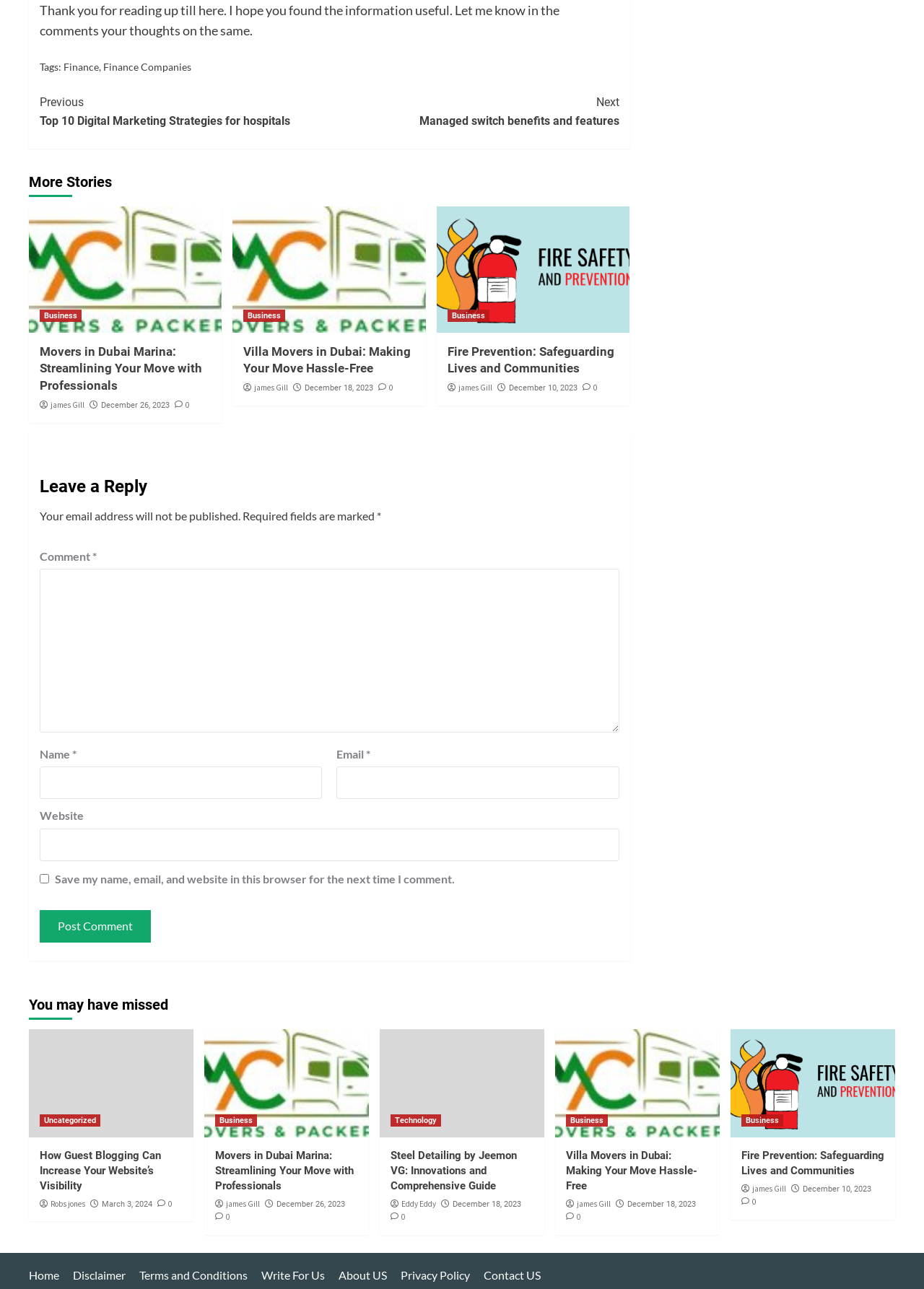Determine the bounding box coordinates of the element that should be clicked to execute the following command: "Read more about 'Movers in Dubai Marina: Streamlining Your Move with Professionals'".

[0.031, 0.16, 0.24, 0.258]